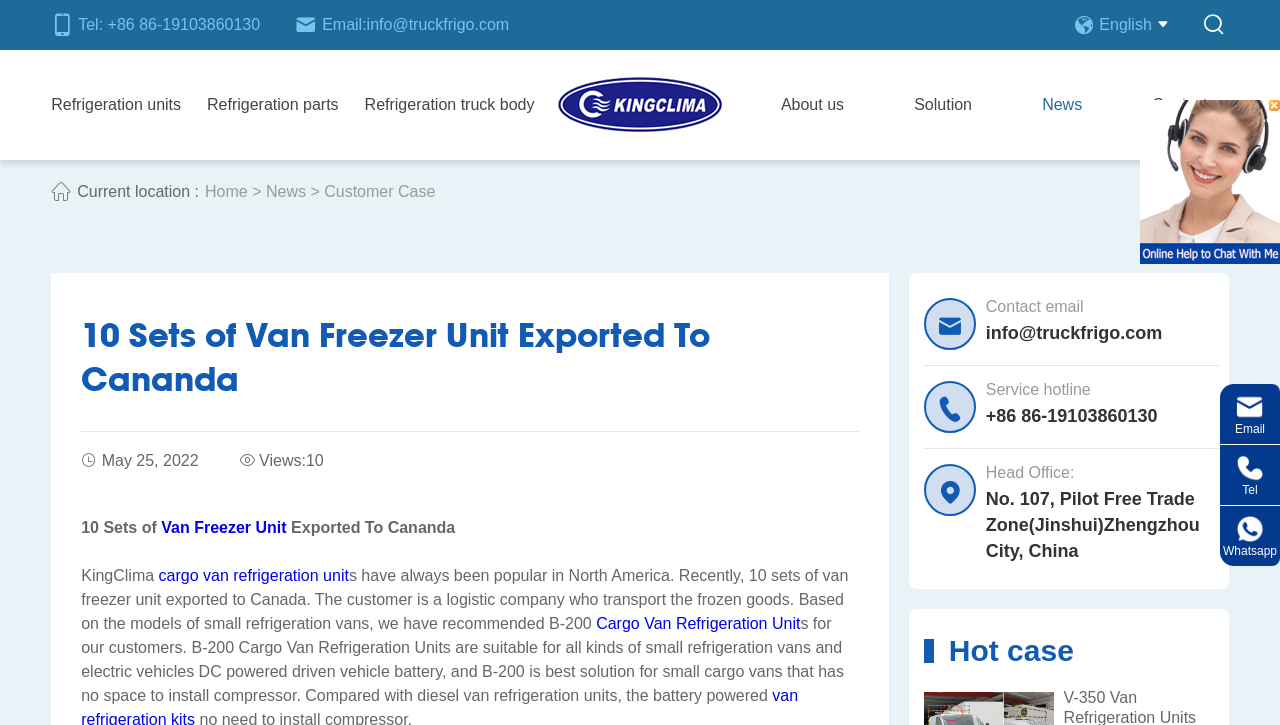Predict the bounding box coordinates for the UI element described as: "Service hotline +86 86-19103860130". The coordinates should be four float numbers between 0 and 1, presented as [left, top, right, bottom].

[0.722, 0.526, 0.952, 0.597]